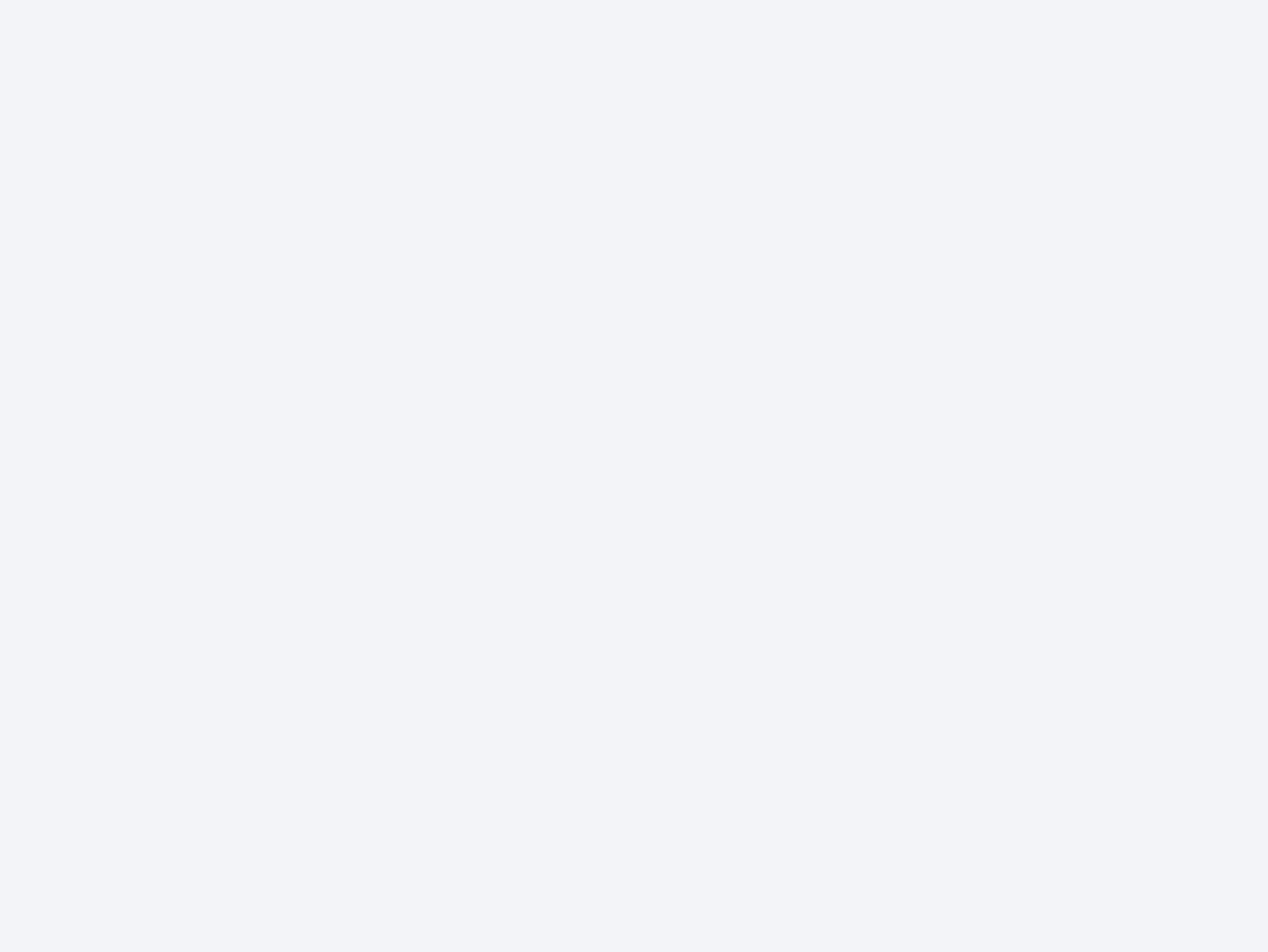From the details in the image, provide a thorough response to the question: What is the file type of the downloadable file for the second research paper?

I found the file type of the downloadable file for the second research paper by looking at the generic element with the text '图标: file-pdf'.